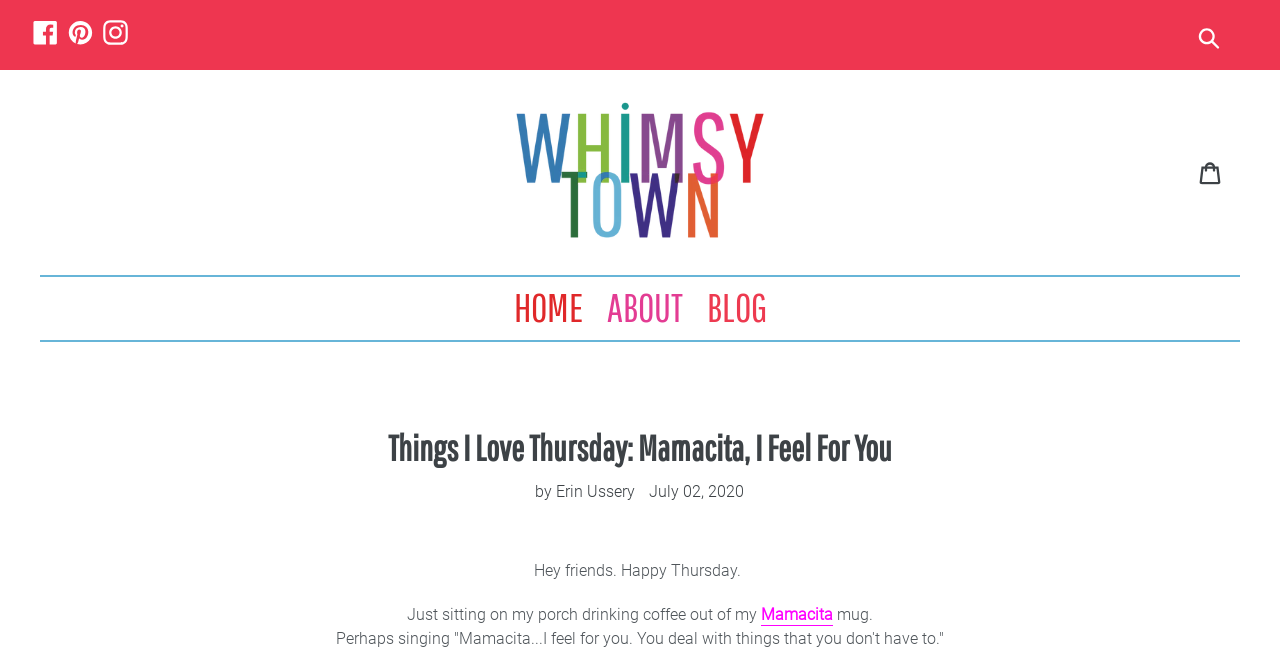Answer the question with a brief word or phrase:
What is the date of the blog post?

July 02, 2020